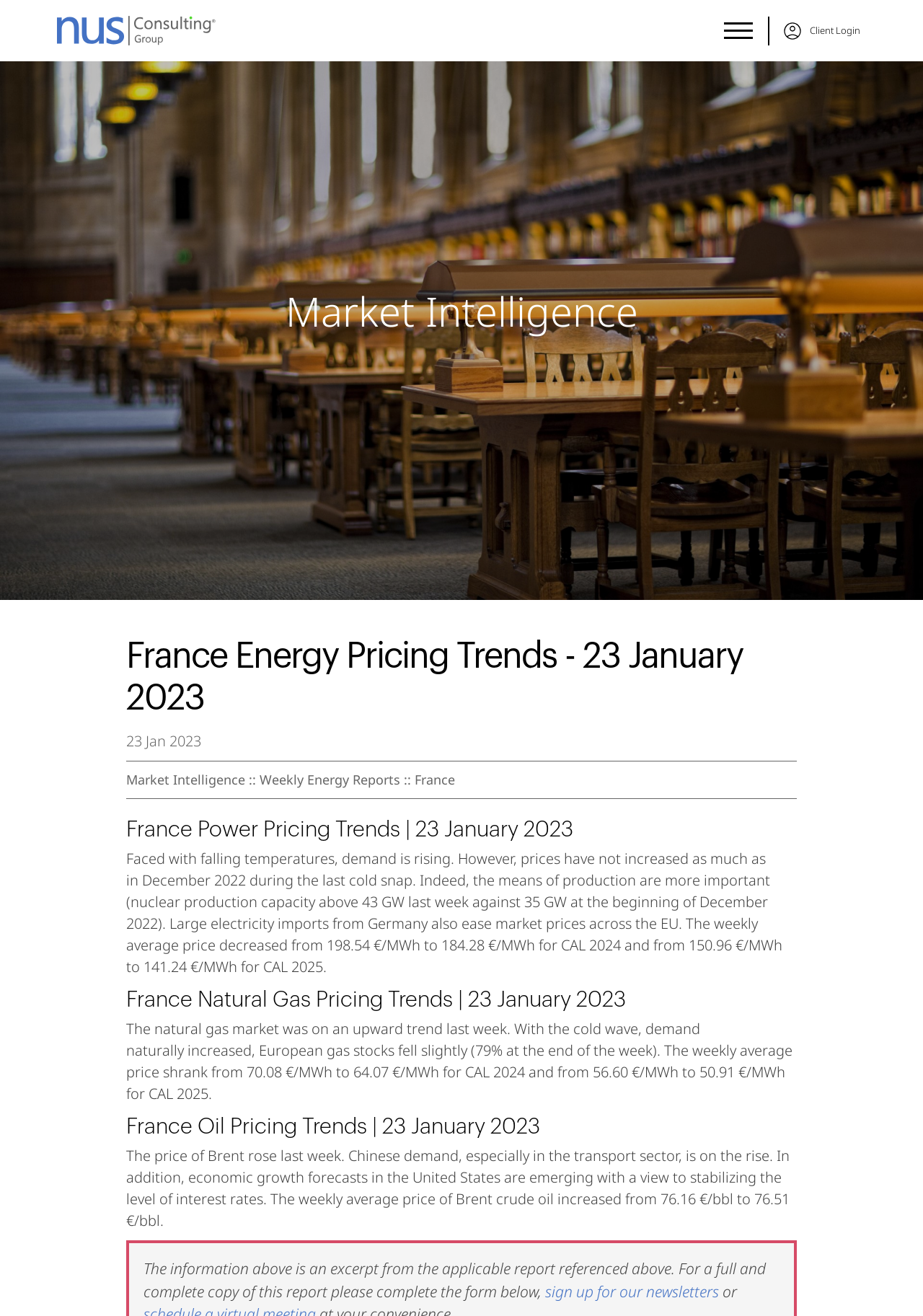Pinpoint the bounding box coordinates of the clickable element to carry out the following instruction: "Click on the 'Weekly Energy Reports' link."

[0.281, 0.586, 0.434, 0.599]